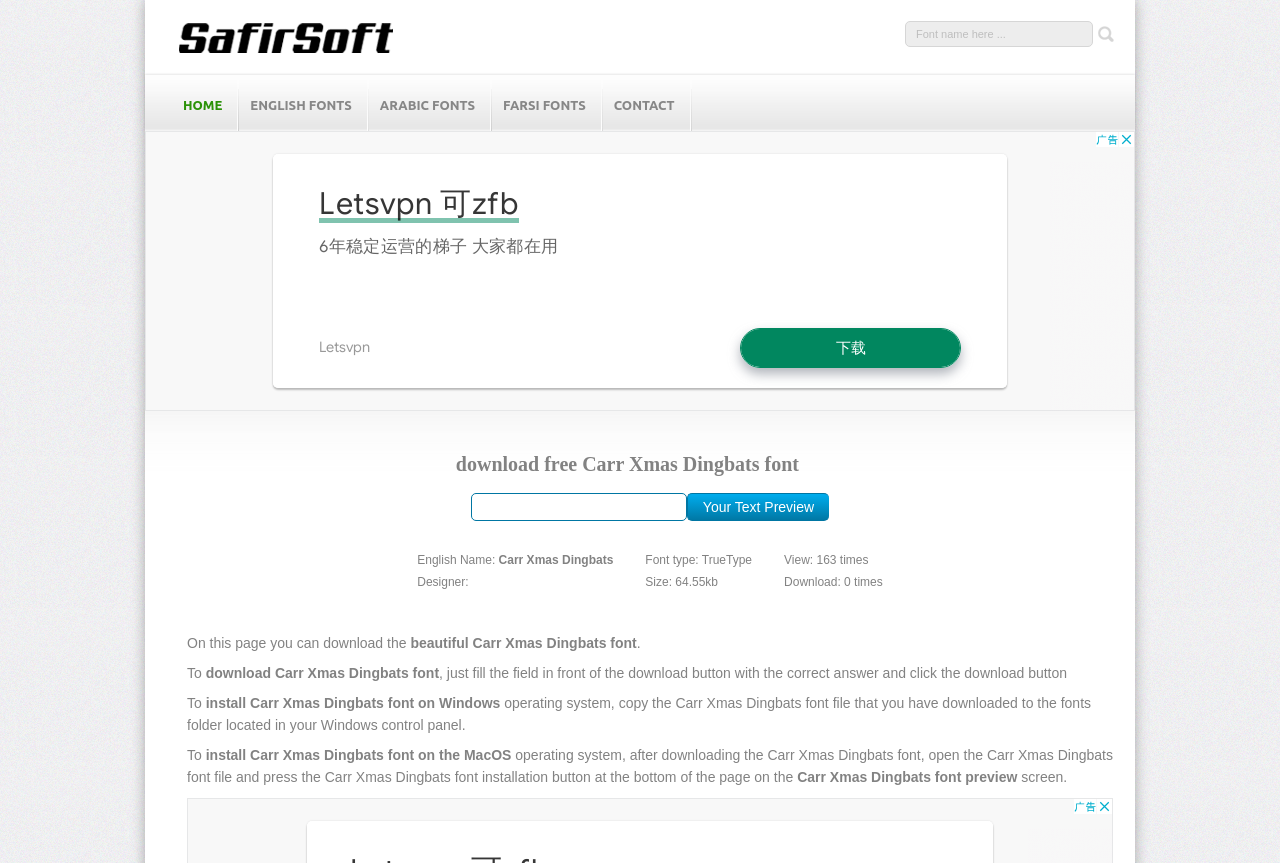Locate the bounding box coordinates of the clickable region necessary to complete the following instruction: "Download free Windows, MacOS, Linux, Android Applications & Fonts". Provide the coordinates in the format of four float numbers between 0 and 1, i.e., [left, top, right, bottom].

[0.139, 0.024, 0.319, 0.063]